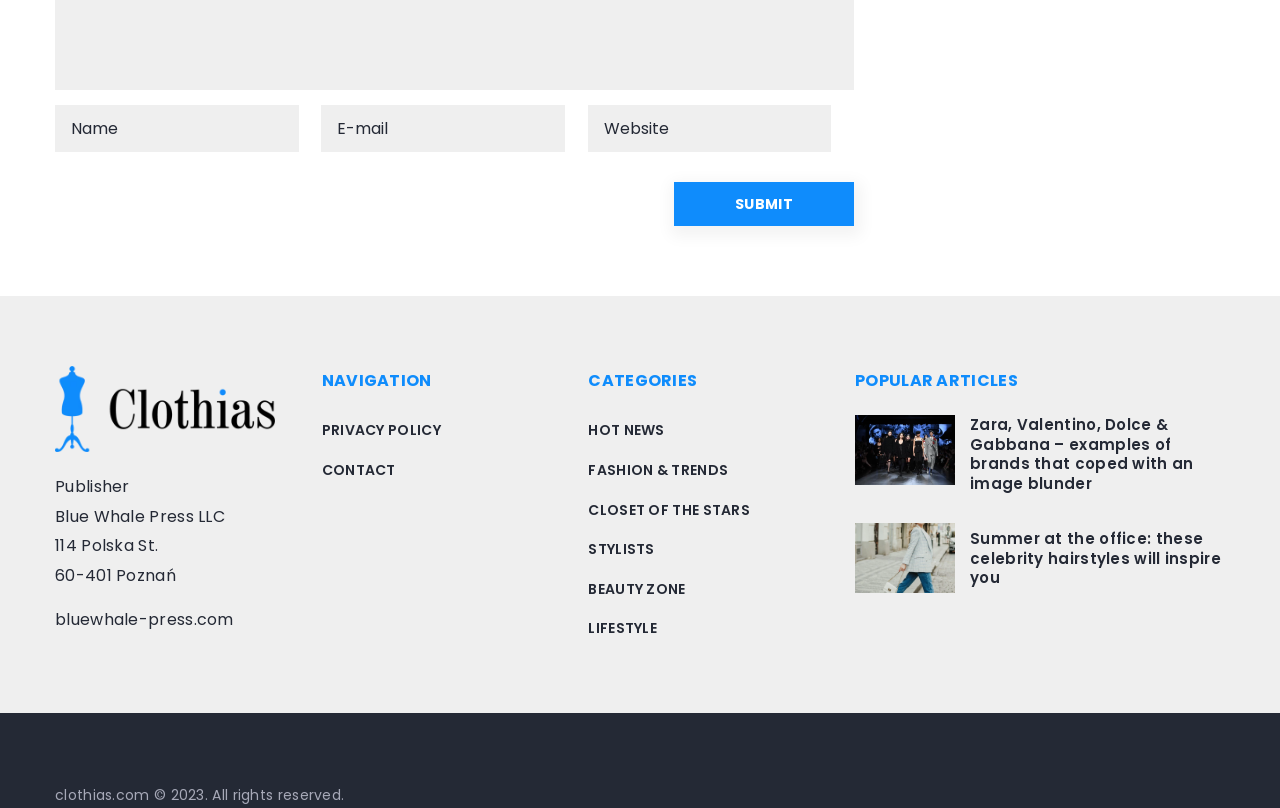What is the copyright year of this website?
Answer the question with a single word or phrase derived from the image.

2023